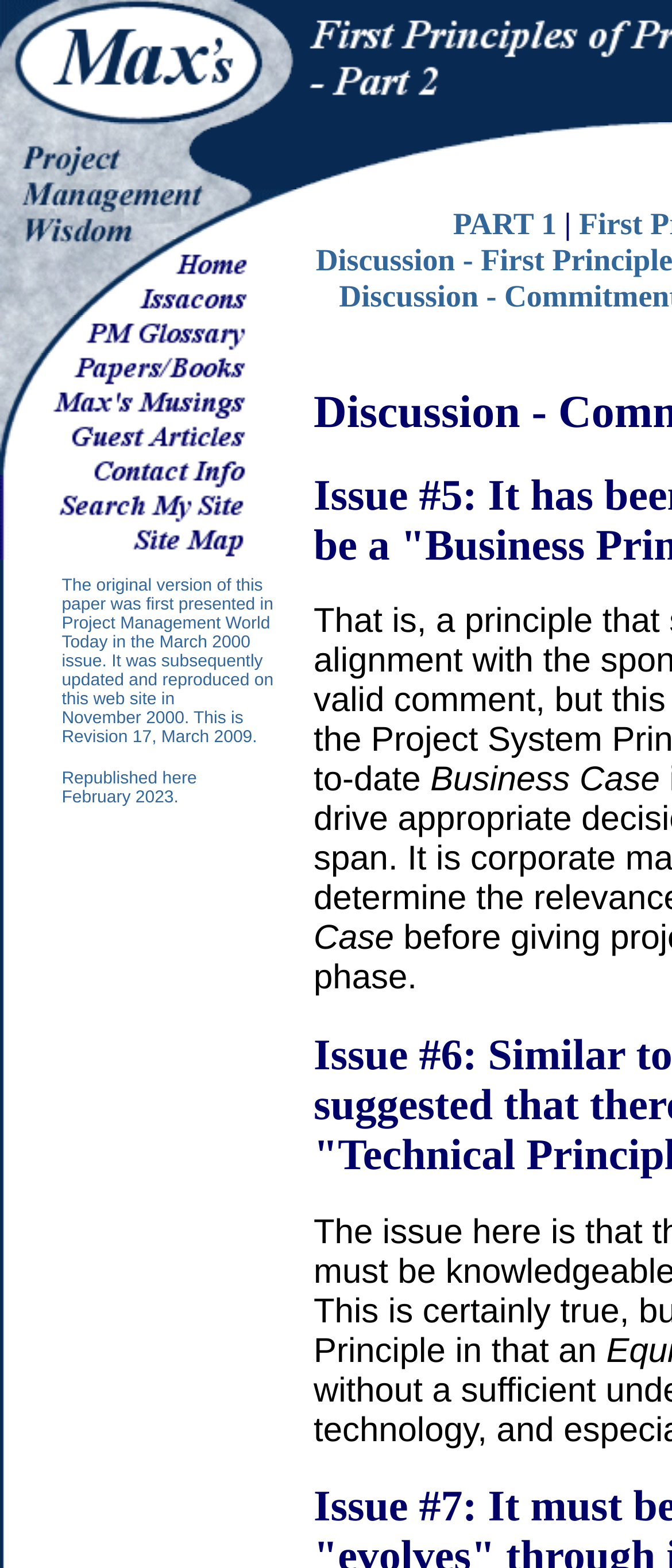What is the business case related to?
Could you give a comprehensive explanation in response to this question?

The StaticText element 'Business Case' is located near the text related to Project Management, implying that the business case is related to Project Management.